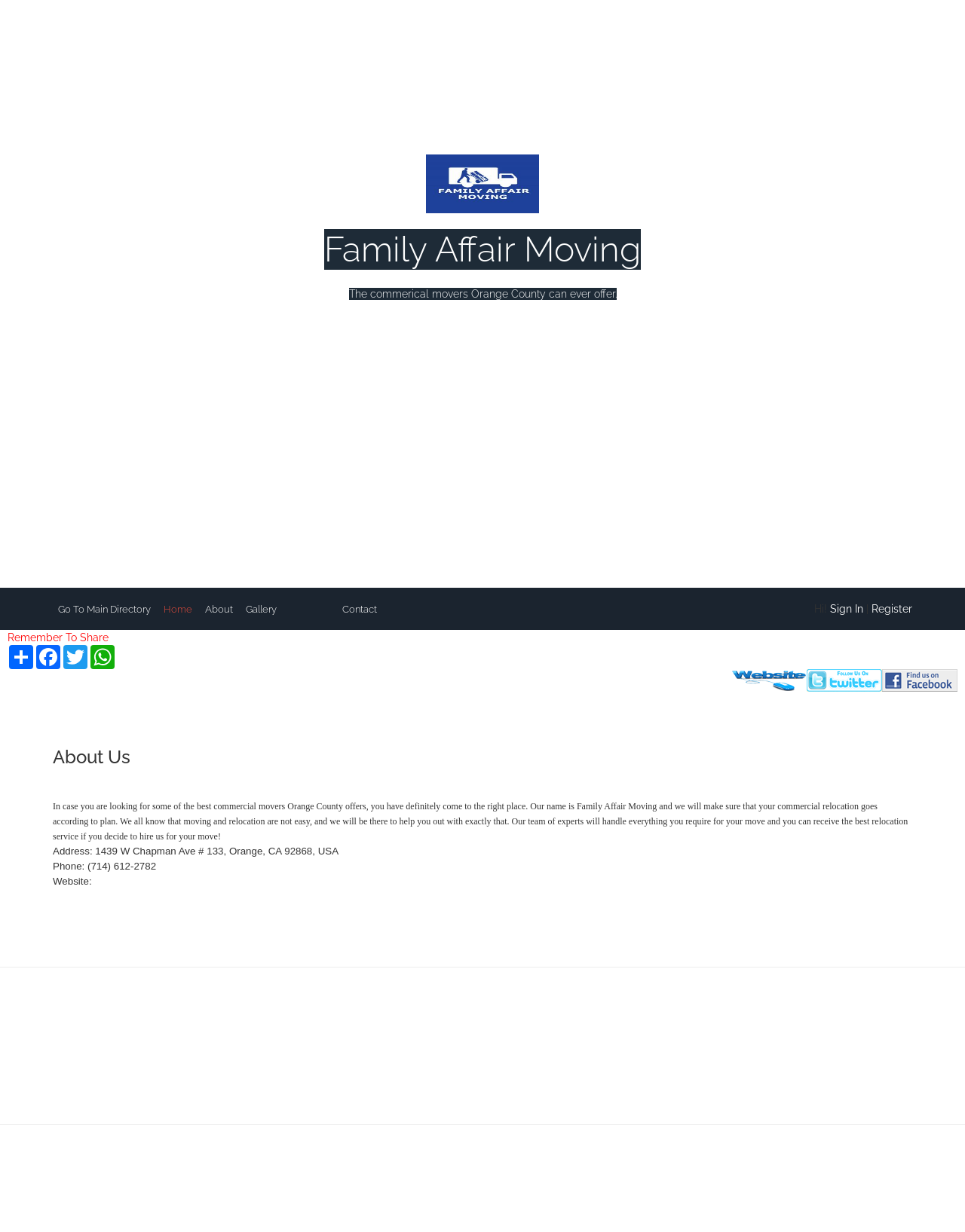How can I contact the company?
Answer the question with detailed information derived from the image.

The phone number of the company can be found in the paragraph below the heading 'About Us', where it lists the company's address, phone number, and website.